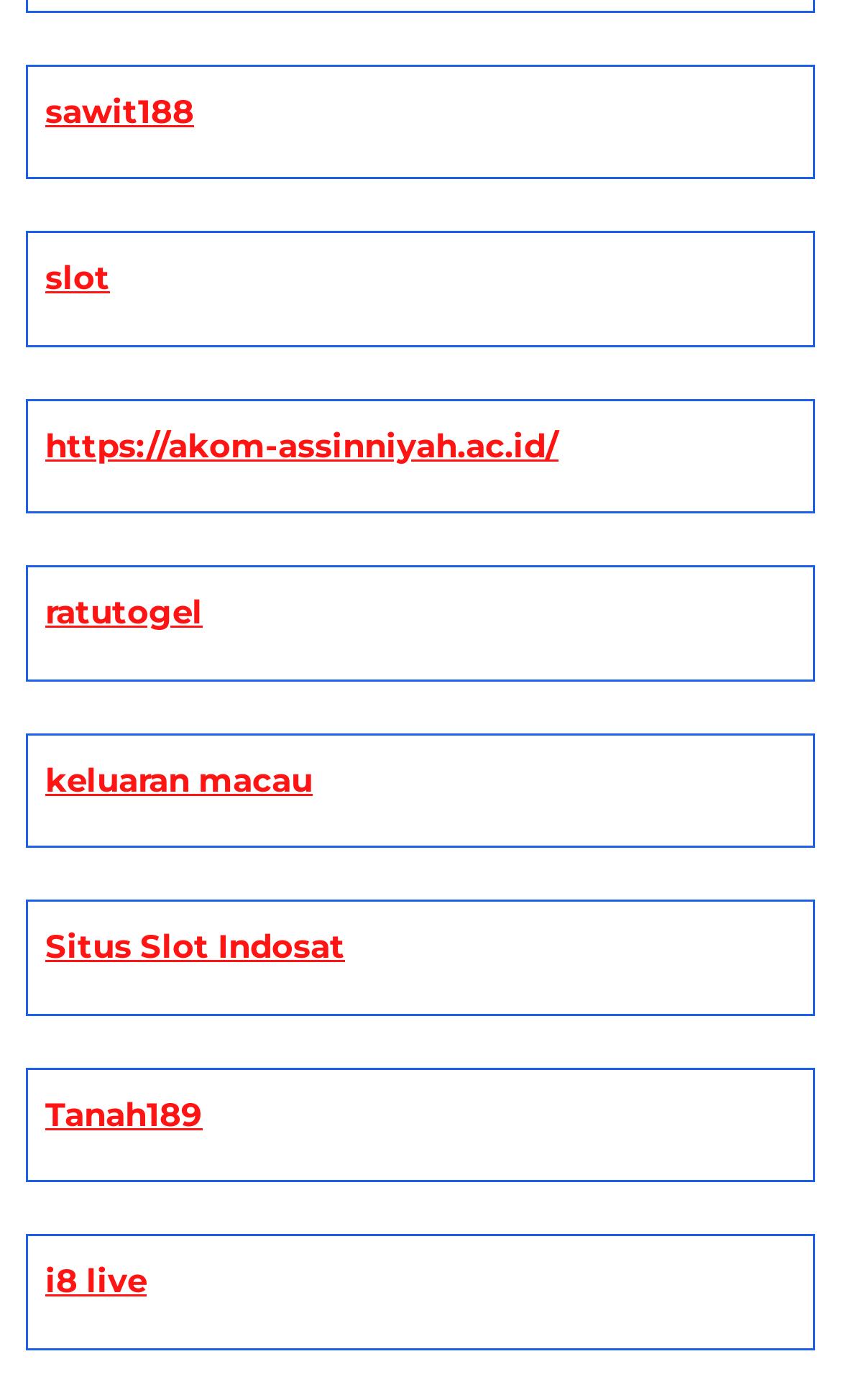What is the first link on the webpage?
Based on the screenshot, answer the question with a single word or phrase.

sawit188